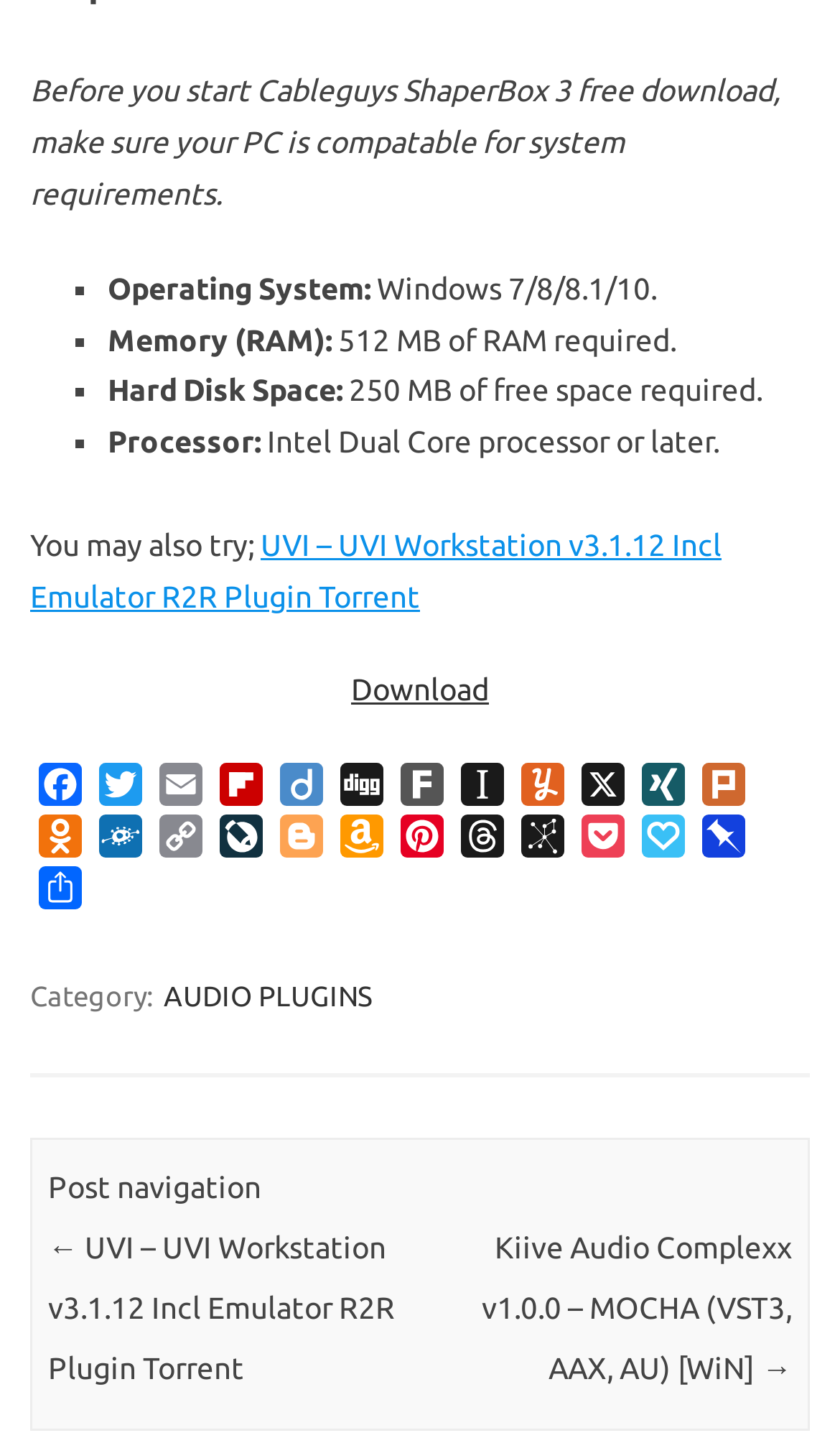Determine the bounding box coordinates of the region to click in order to accomplish the following instruction: "Check system requirements". Provide the coordinates as four float numbers between 0 and 1, specifically [left, top, right, bottom].

[0.036, 0.051, 0.928, 0.146]